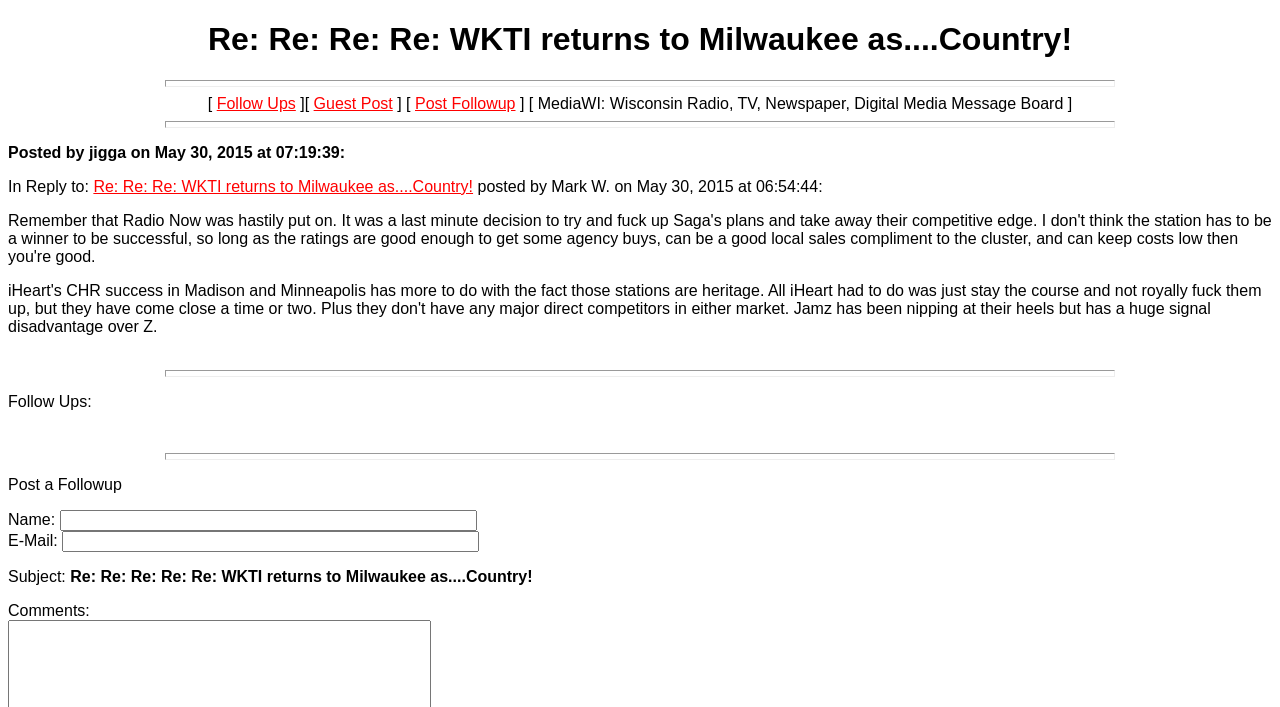Give a comprehensive overview of the webpage, including key elements.

This webpage appears to be a forum or message board discussion thread. At the top, there is a heading that reads "Re: Re: Re: Re: WKTI returns to Milwaukee as....Country!" which is also the title of the webpage. Below the heading, there is a horizontal separator line.

On the same level as the heading, there are several links and static text elements arranged horizontally. These include links to "Follow Ups", "Guest Post", and "Post Followup", as well as some static text elements that provide context. To the right of these elements, there is a longer static text element that reads "MediaWI: Wisconsin Radio, TV, Newspaper, Digital Media Message Board".

Below this horizontal arrangement, there is another horizontal separator line. Following this separator, there are several static text elements that provide information about the post, including the author "jigga" and the date and time of the post. There is also a link to a previous post in the thread, titled "Re: Re: Re: WKTI returns to Milwaukee as....Country!".

Further down the page, there are more horizontal separator lines, followed by static text elements that read "Follow Ups:" and "Post a Followup". Below these elements, there are several form fields, including text boxes for "Name:", "E-Mail:", and "Subject:", as well as a static text element that displays the subject of the post. Finally, there is a static text element that reads "Comments:".